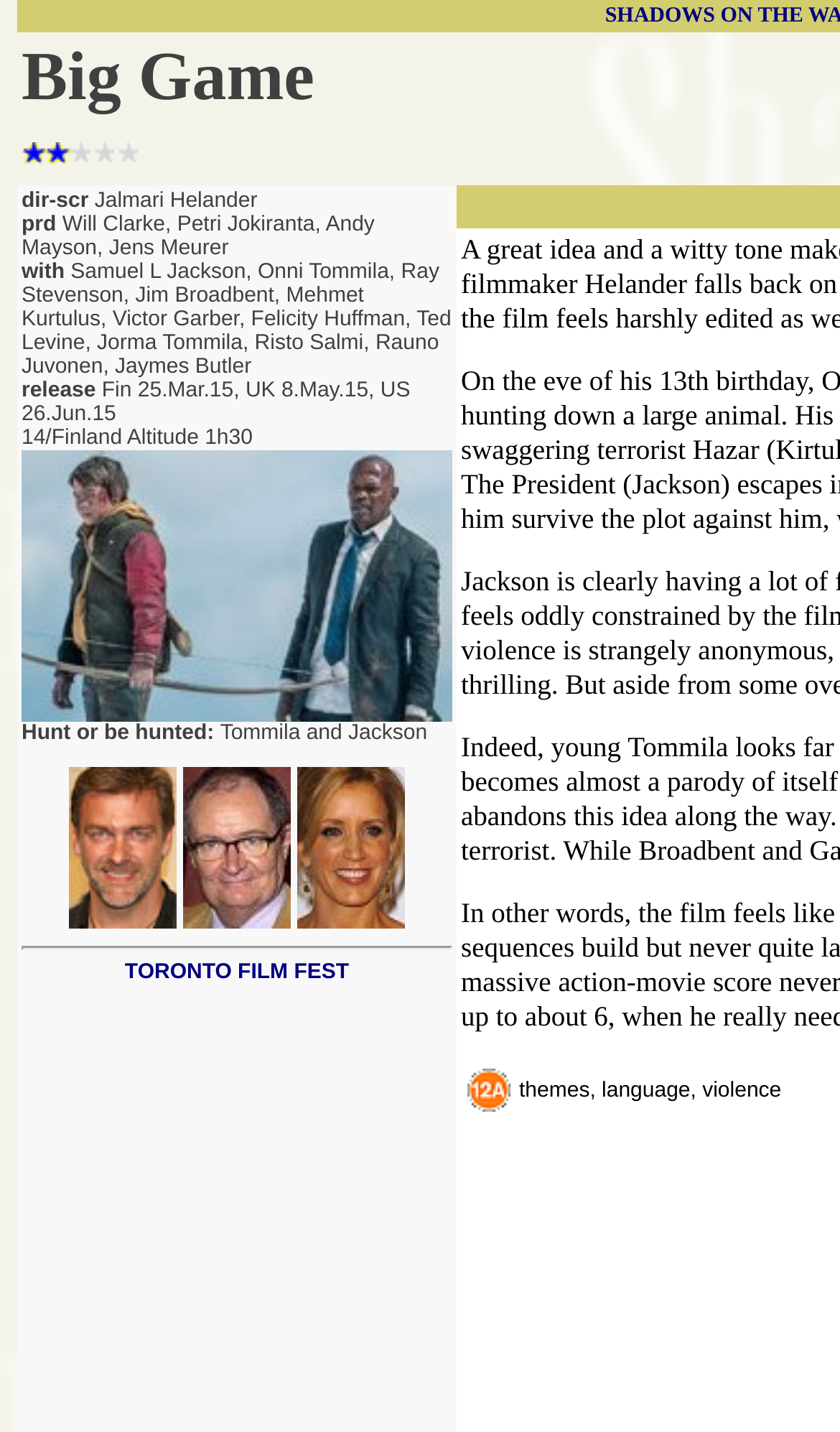What is the certification of the movie?
Answer the question with a detailed and thorough explanation.

The certification of the movie can be found in the bottom section of the webpage, where it is displayed as 'cert 12' with an accompanying image.